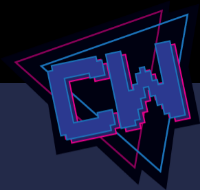What is the retro aesthetic of the logo reminiscent of?
Give a detailed and exhaustive answer to the question.

The logo's retro aesthetic is reminiscent of classic wrestling, evoking a sense of nostalgia and excitement, and hinting at an event that celebrates the rich history and entertainment of the genre.